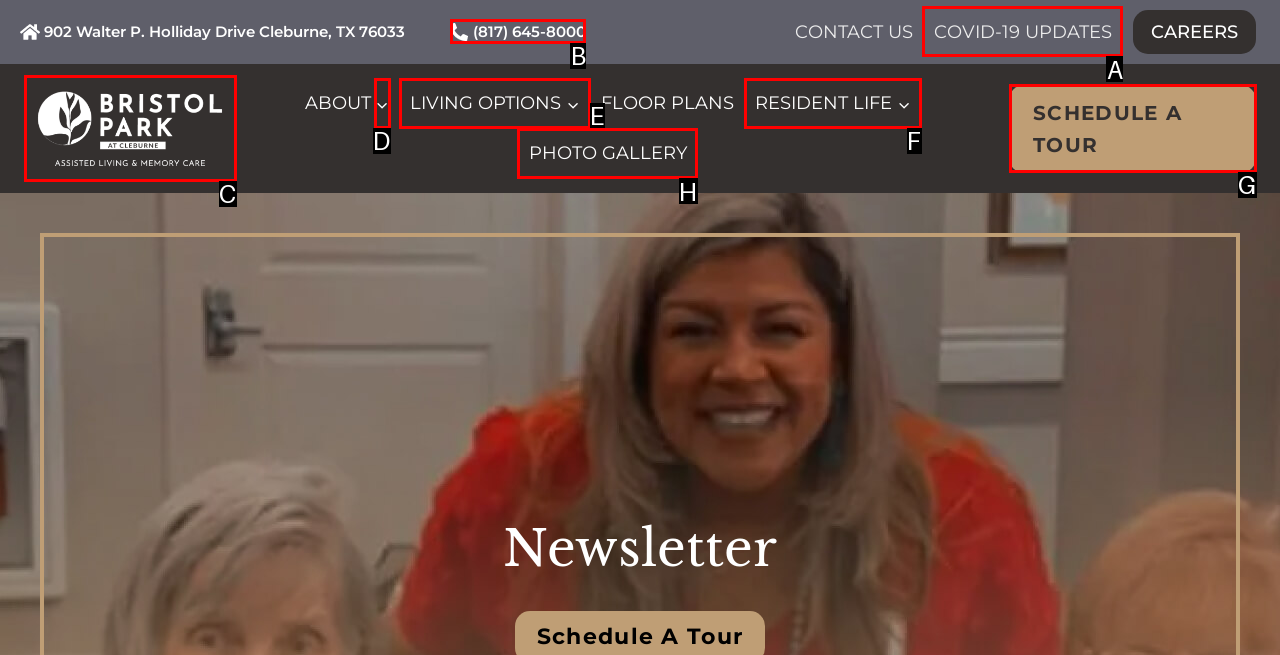Which lettered option should I select to achieve the task: Visit the 'CONTACT US' page according to the highlighted elements in the screenshot?

None